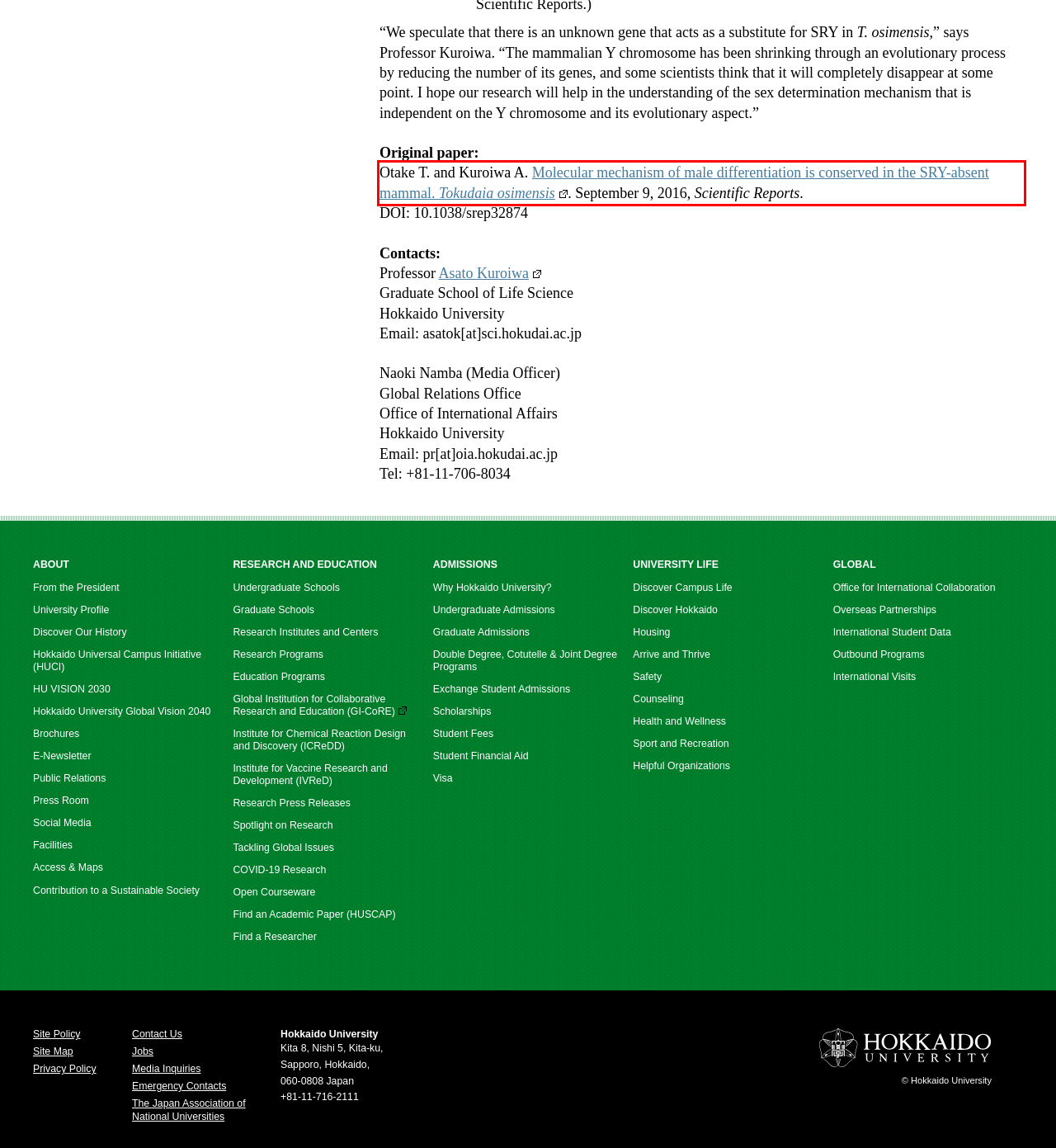You are provided with a screenshot of a webpage containing a red bounding box. Please extract the text enclosed by this red bounding box.

Otake T. and Kuroiwa A. Molecular mechanism of male differentiation is conserved in the SRY-absent mammal. Tokudaia osimensis. September 9, 2016, Scientific Reports.